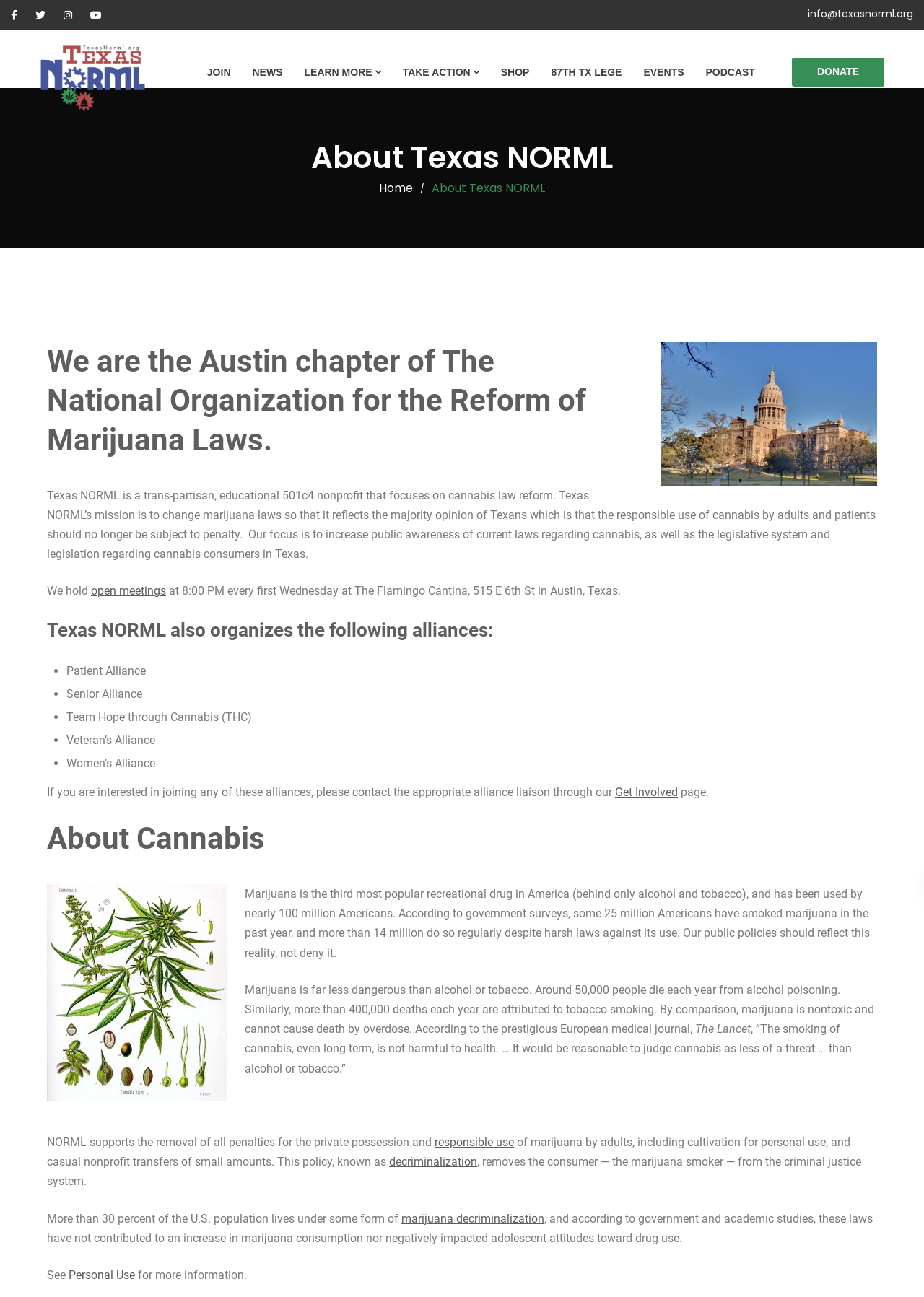Analyze the image and provide a detailed answer to the question: What is the name of the organization?

Based on the webpage, I can see that the organization's name is 'Texas NORML' which is mentioned in the link 'Texas NORML' with bounding box coordinates [0.043, 0.032, 0.158, 0.088].